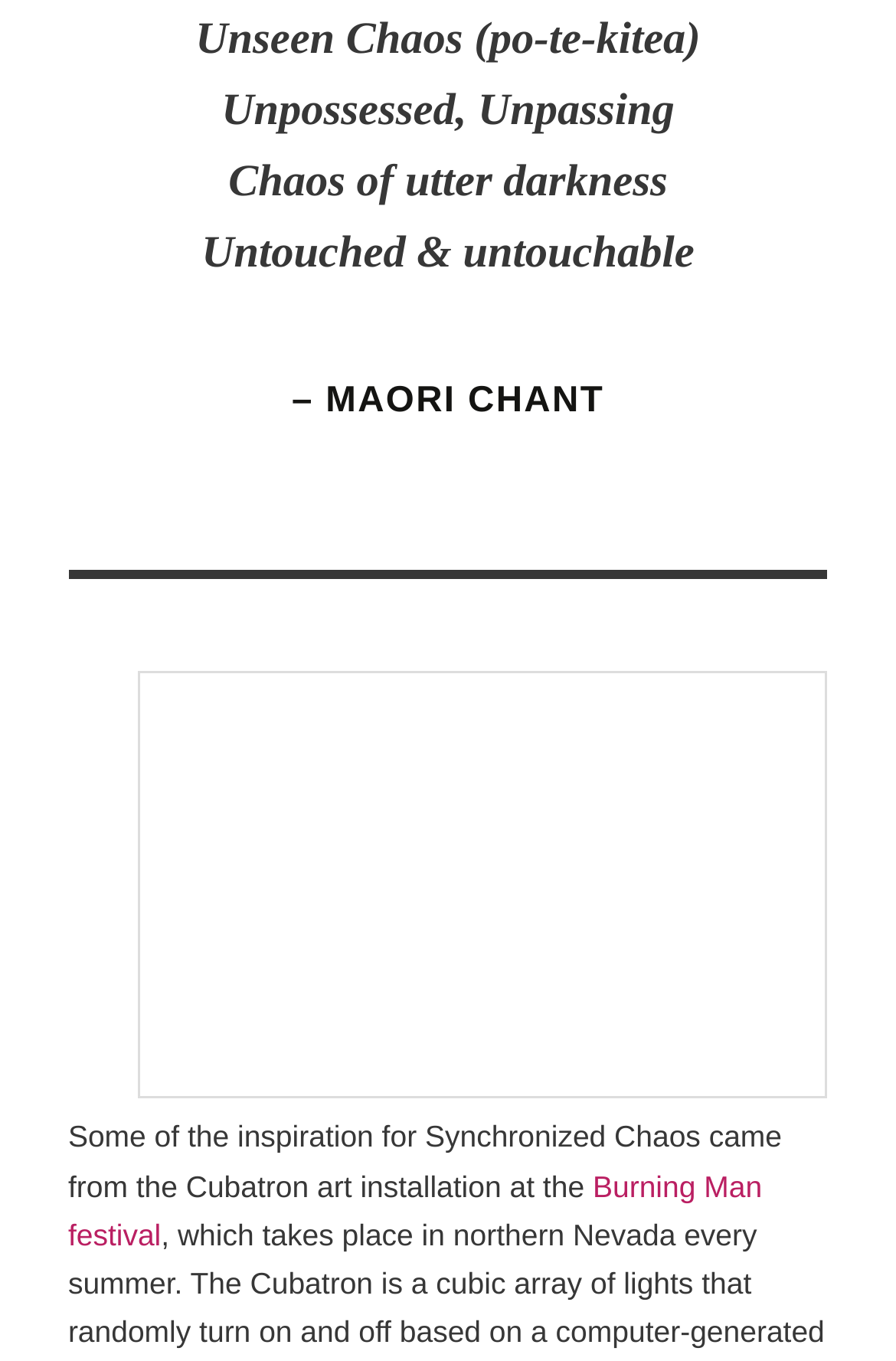Determine the bounding box for the UI element that matches this description: "title="cubitron"".

[0.155, 0.776, 0.924, 0.802]